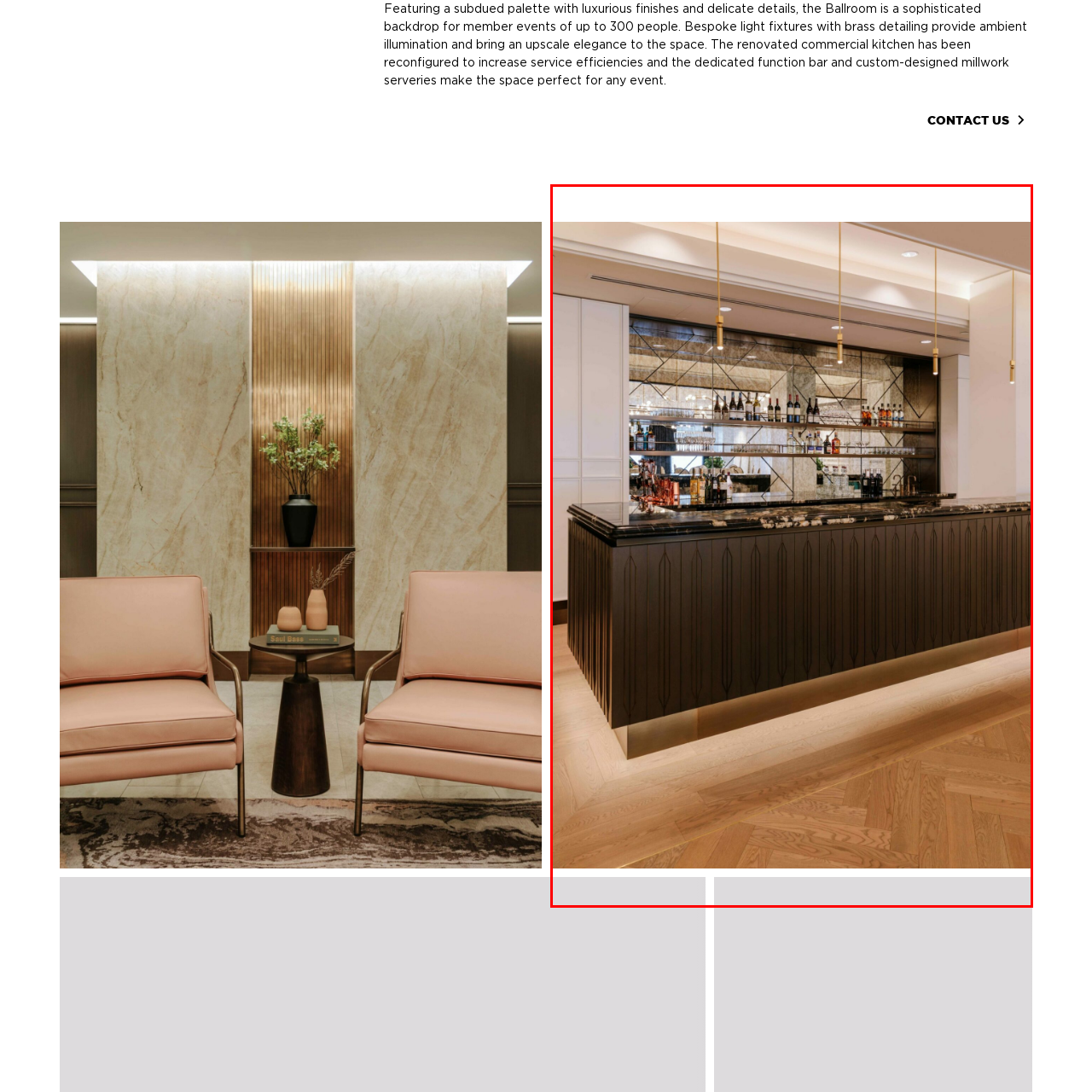What is reflected on the bar's surface? Look at the image outlined by the red bounding box and provide a succinct answer in one word or a brief phrase.

ambient lighting